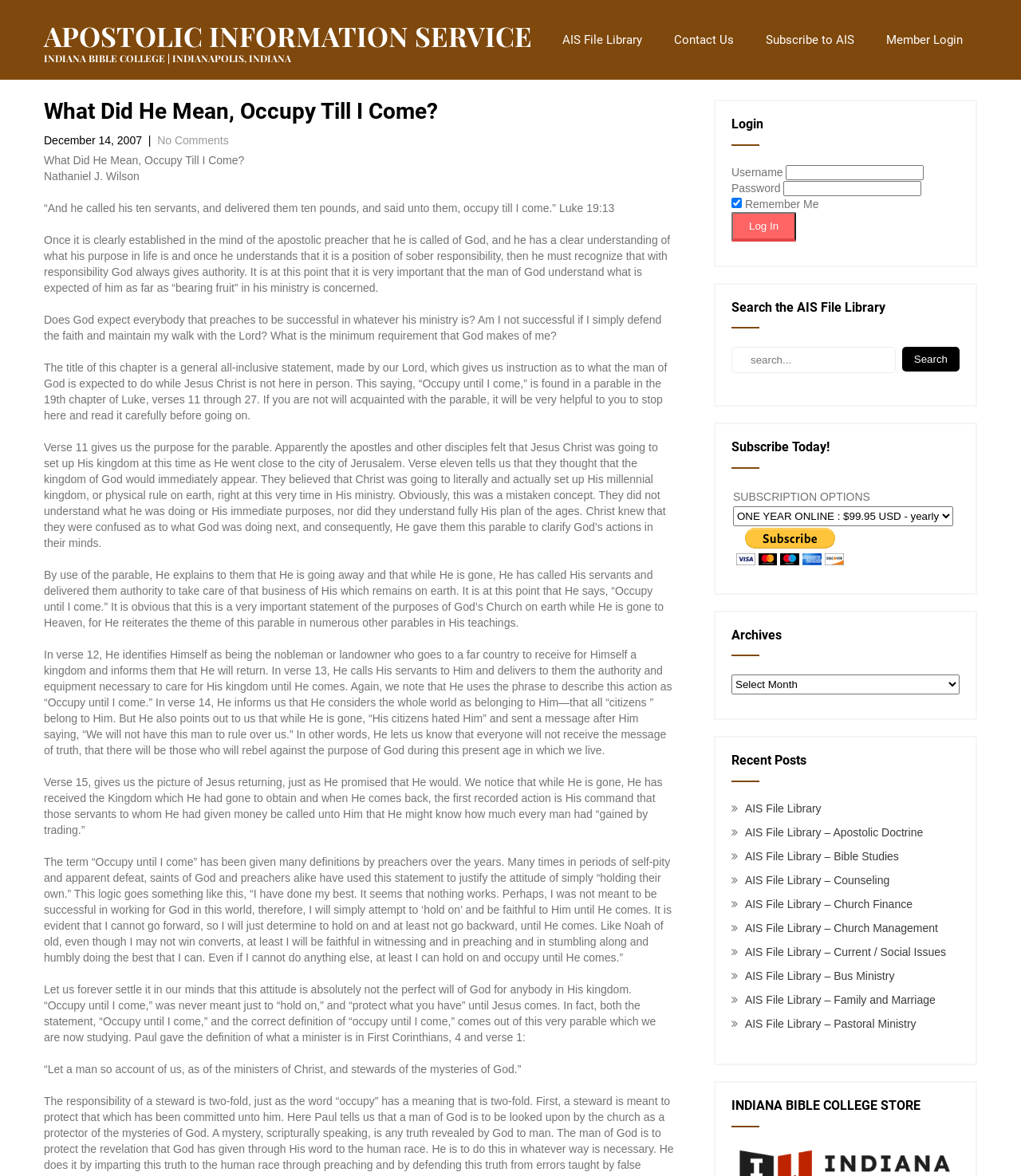Can you look at the image and give a comprehensive answer to the question:
What is the topic of the article?

I found the answer by looking at the heading of the article, which says 'What Did He Mean, Occupy Till I Come?'.